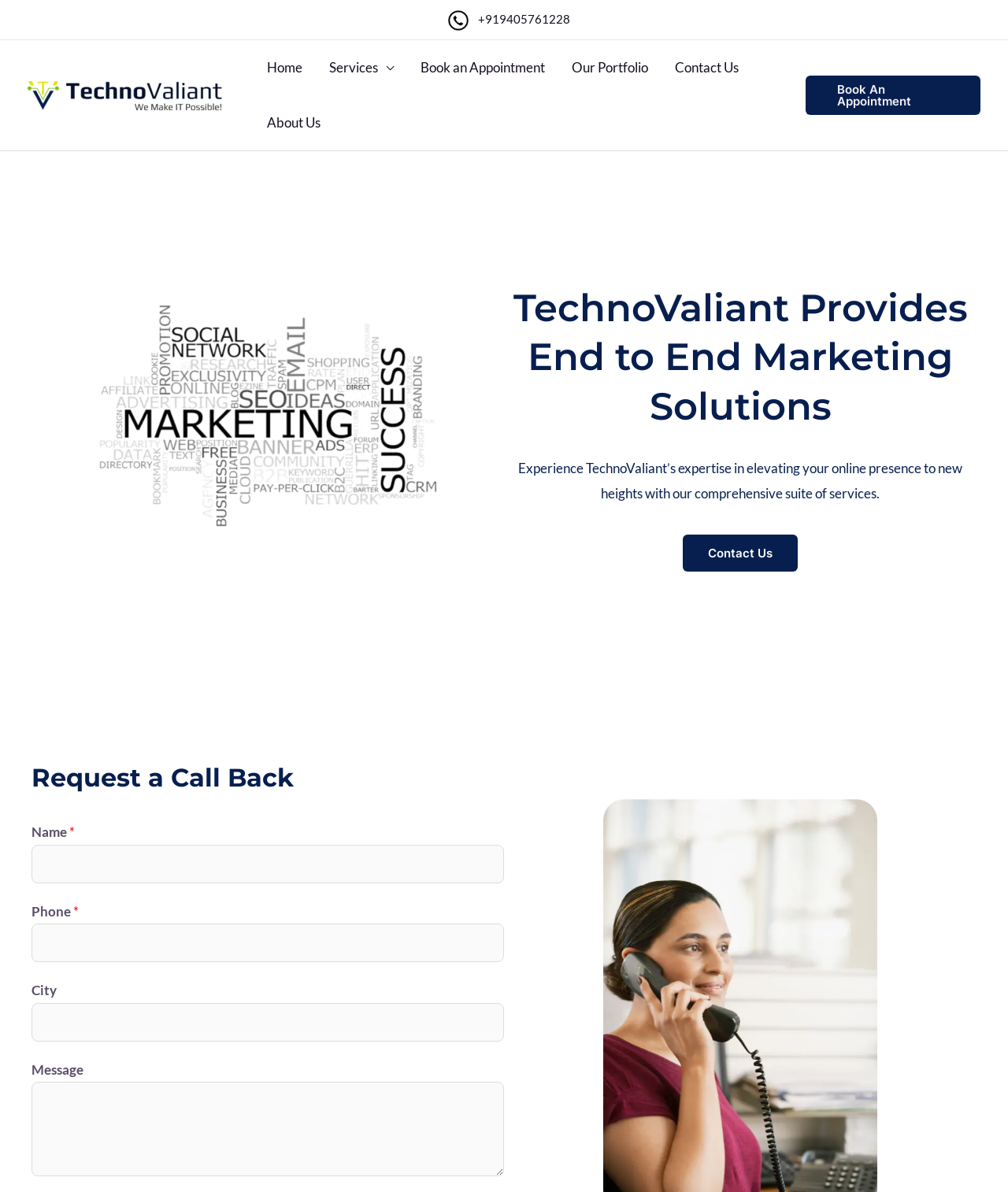Show the bounding box coordinates for the HTML element as described: "Home".

[0.252, 0.034, 0.313, 0.08]